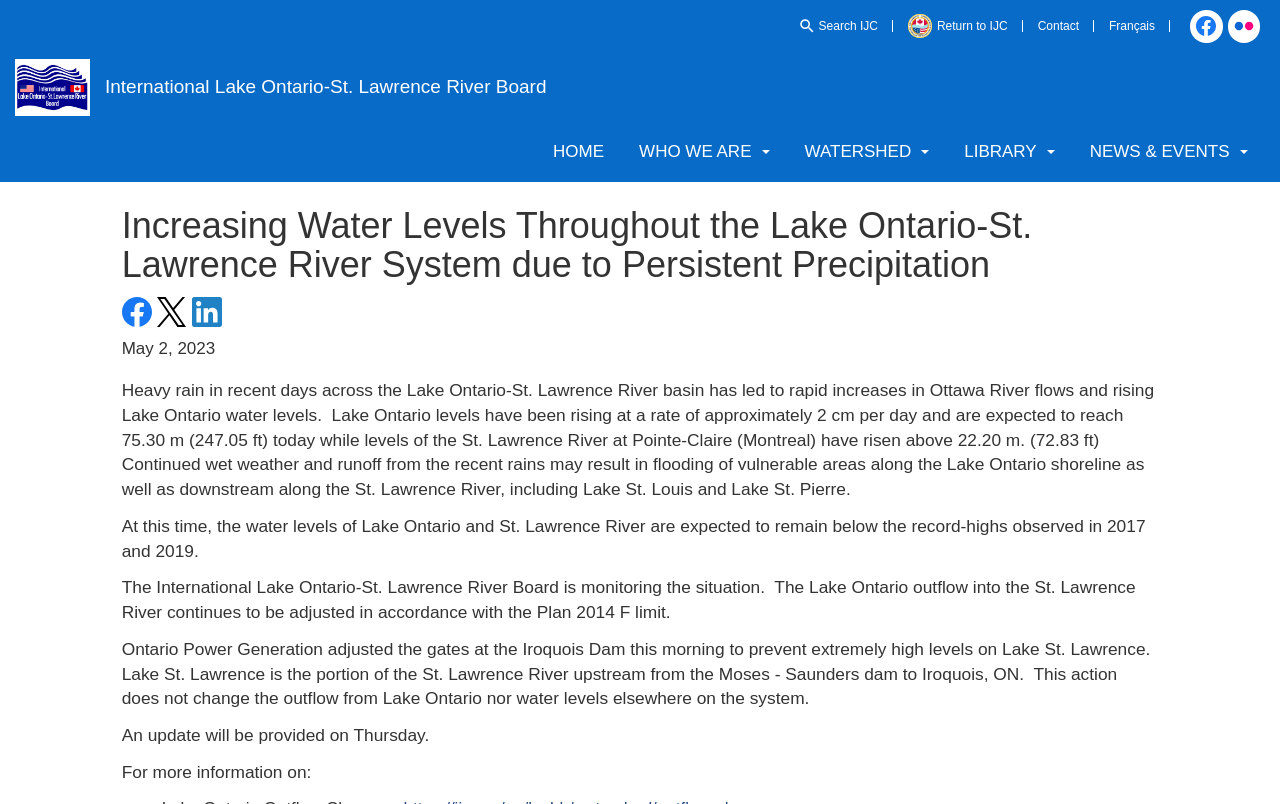Pinpoint the bounding box coordinates of the clickable element to carry out the following instruction: "Return to IJC."

[0.698, 0.005, 0.799, 0.06]